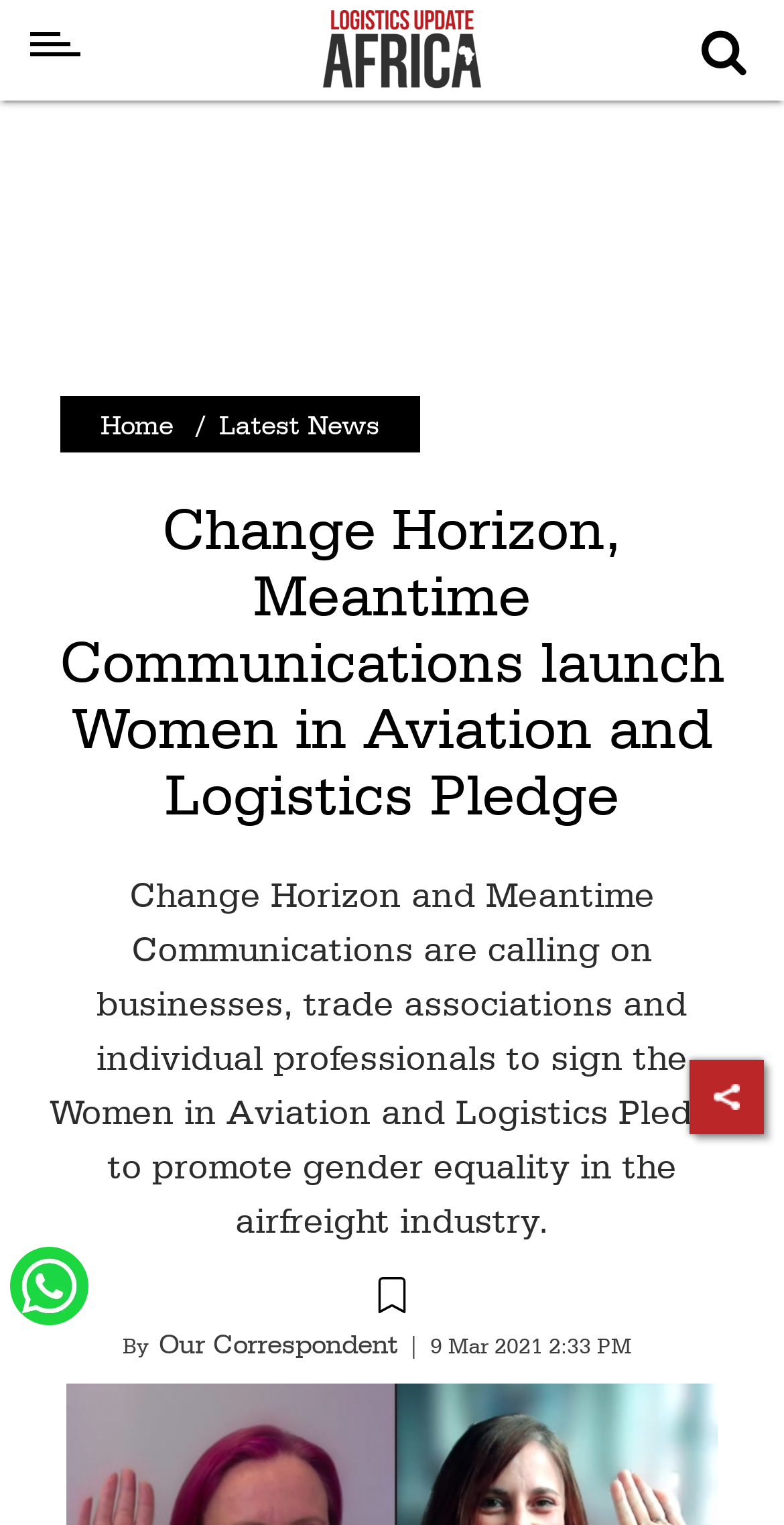Respond to the following query with just one word or a short phrase: 
What is the date of the article?

9 Mar 2021 2:33 PM